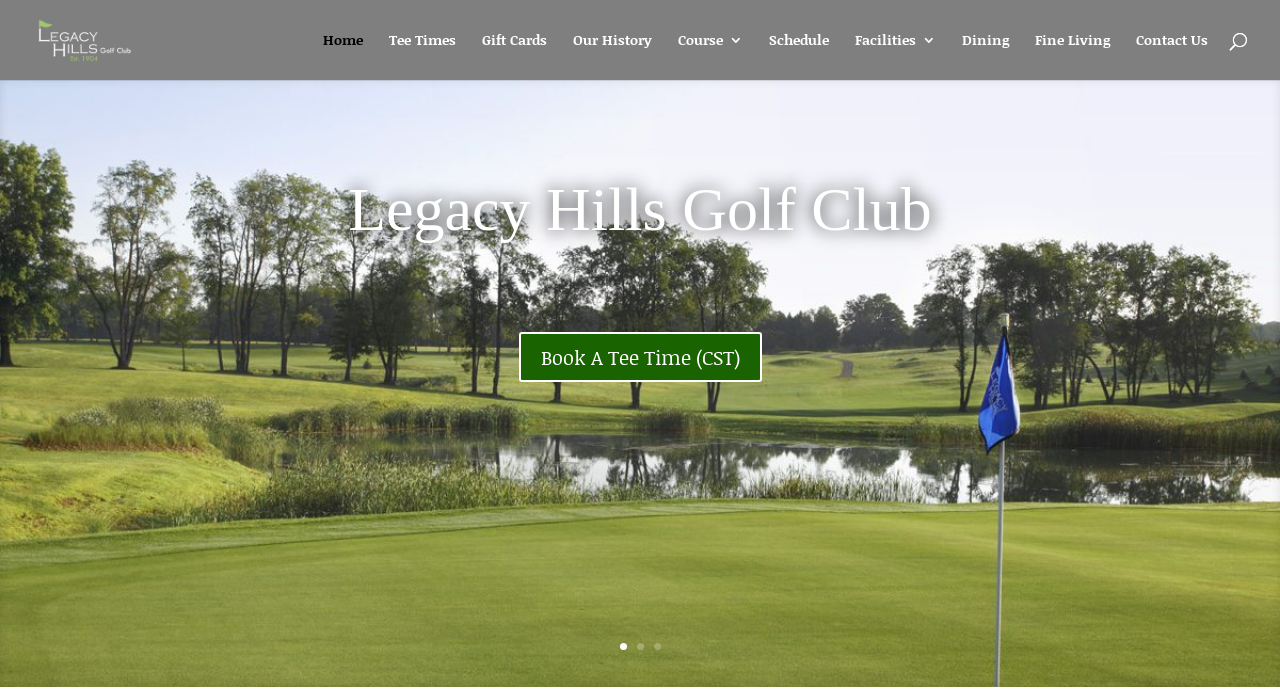How many pages are there in the pagination section?
Based on the image, answer the question with a single word or brief phrase.

3